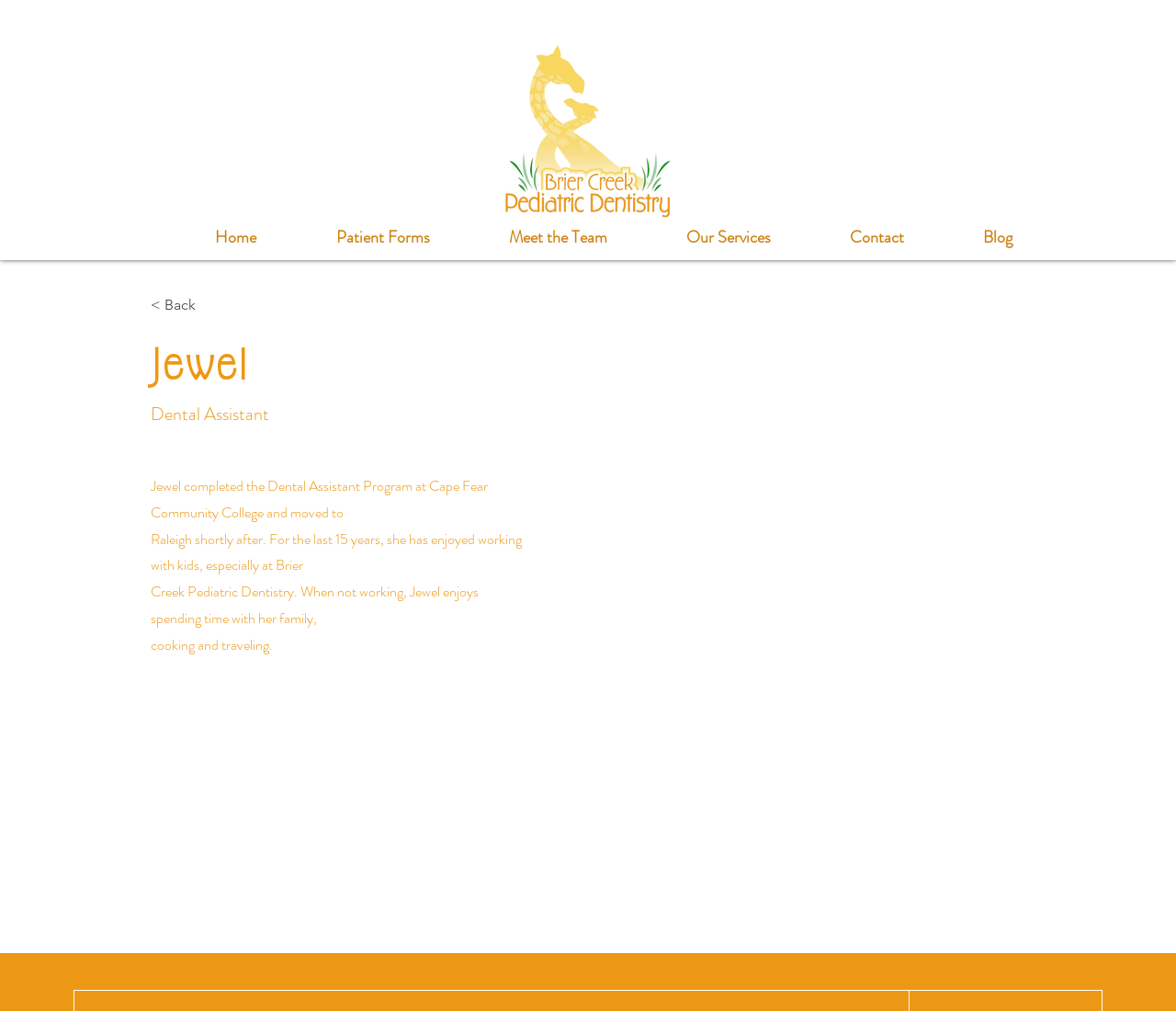What is the name of the dental assistant?
Provide a comprehensive and detailed answer to the question.

The name of the dental assistant can be found in the heading element 'Jewel' with bounding box coordinates [0.128, 0.335, 0.554, 0.386].